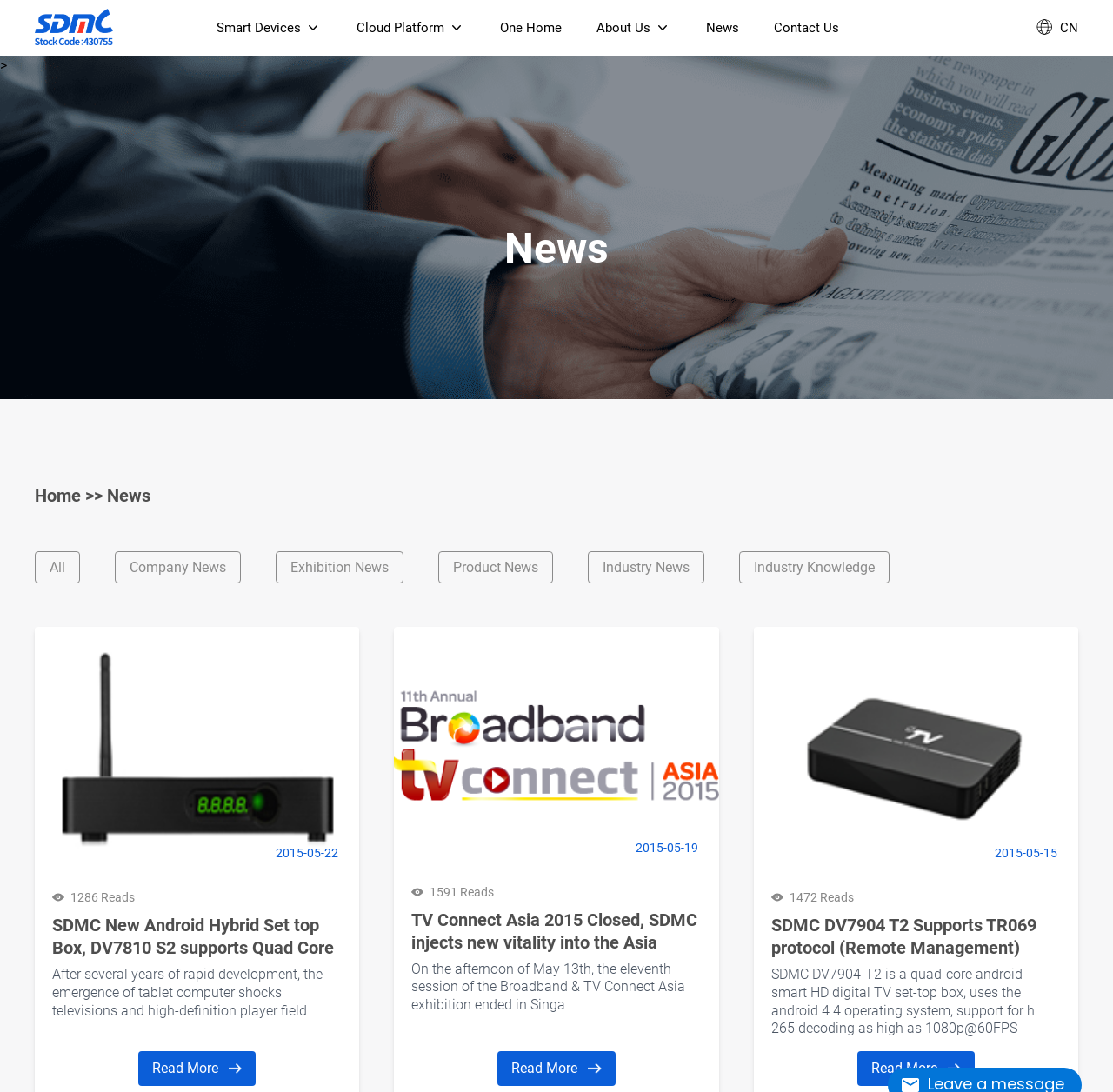What type of devices does SDMC provide?
Refer to the image and give a detailed answer to the question.

Based on the links provided on the webpage, SDMC offers various types of devices including OTT Devices, Broadband Devices, and IoT Devices. These links are located at the top of the webpage, indicating that they are important categories of products or services provided by SDMC.